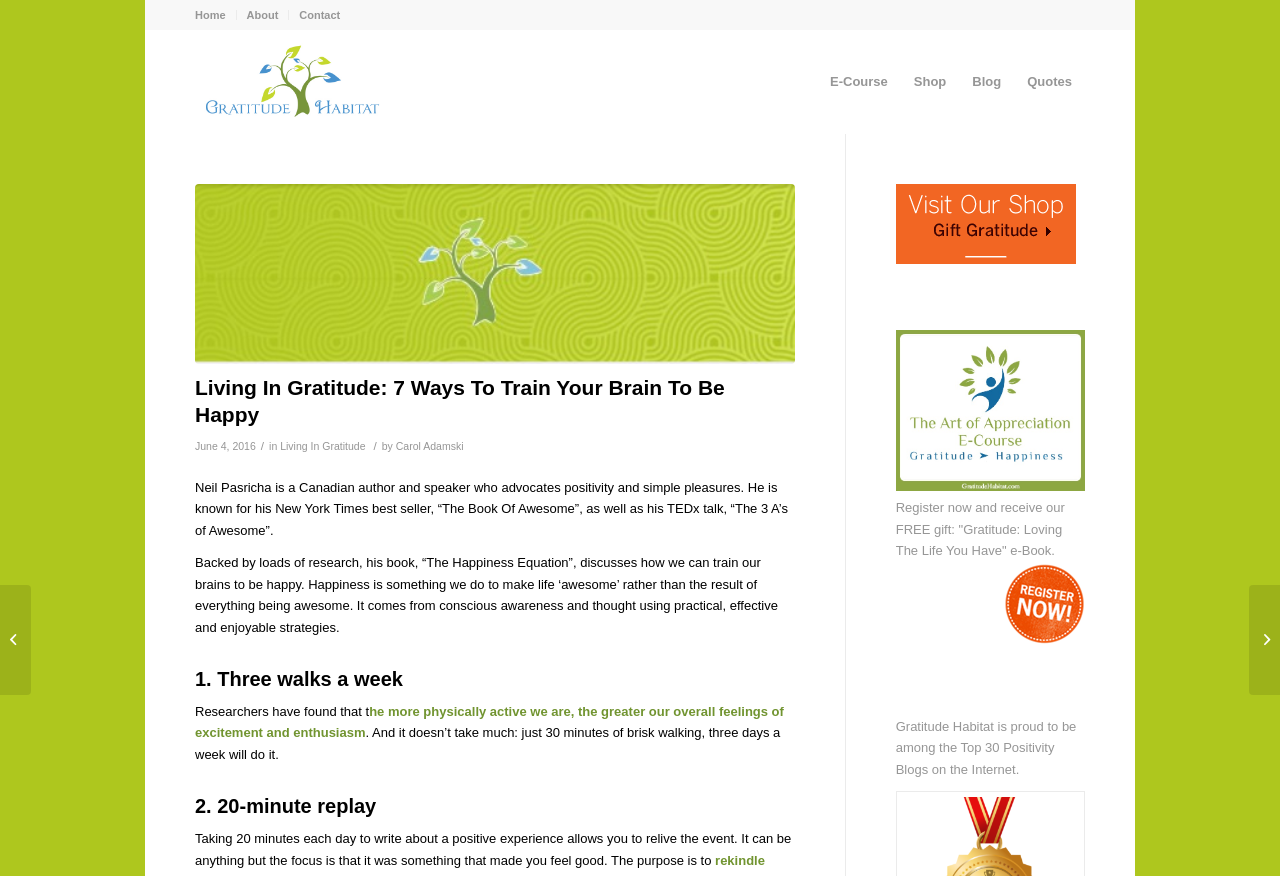Pinpoint the bounding box coordinates of the element to be clicked to execute the instruction: "Read the article 'Living In Gratitude: 7 Ways To Train Your Brain To Be Happy'".

[0.152, 0.427, 0.621, 0.49]